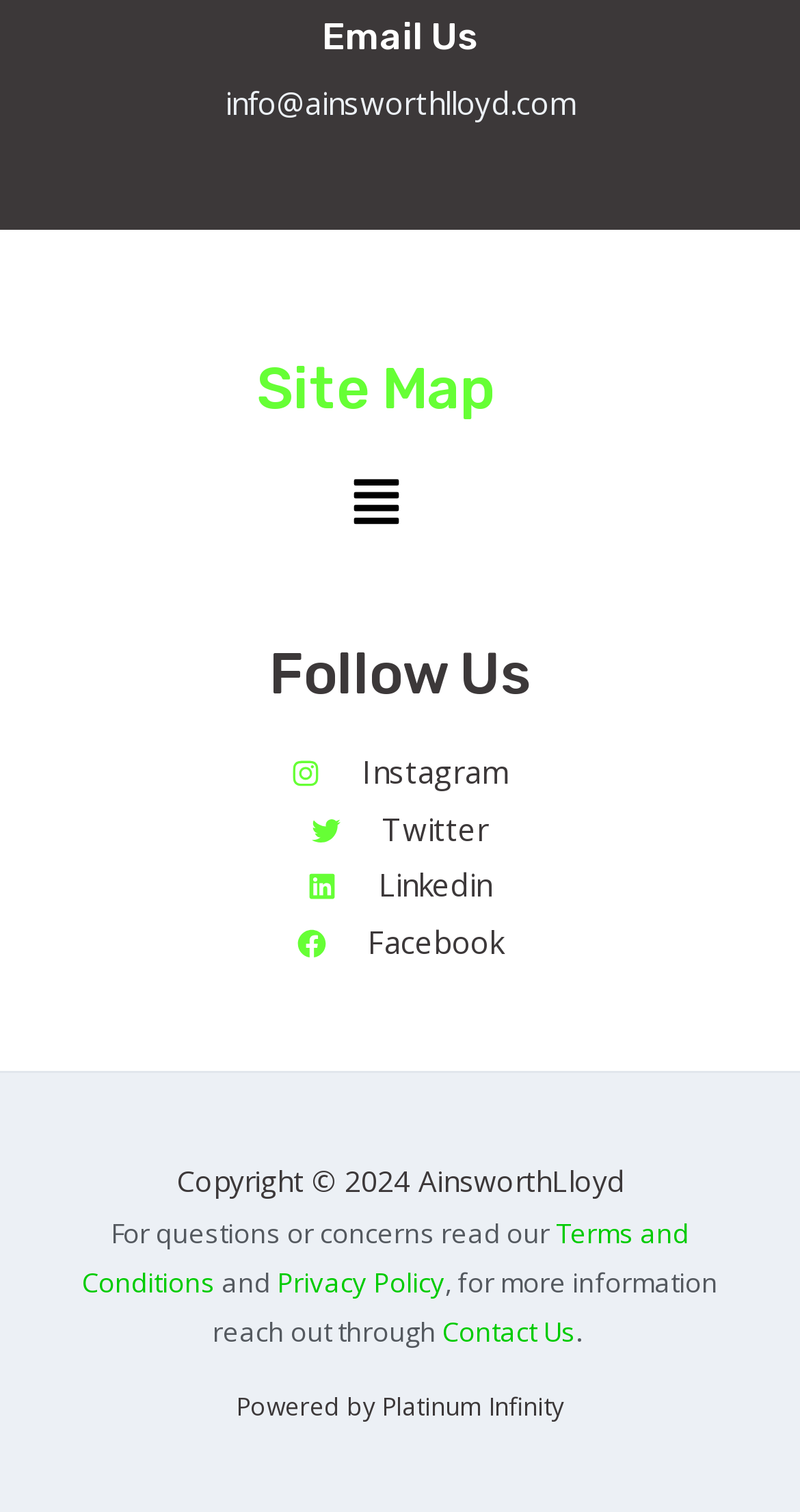Please find the bounding box coordinates of the element's region to be clicked to carry out this instruction: "Email us".

[0.062, 0.007, 0.938, 0.044]